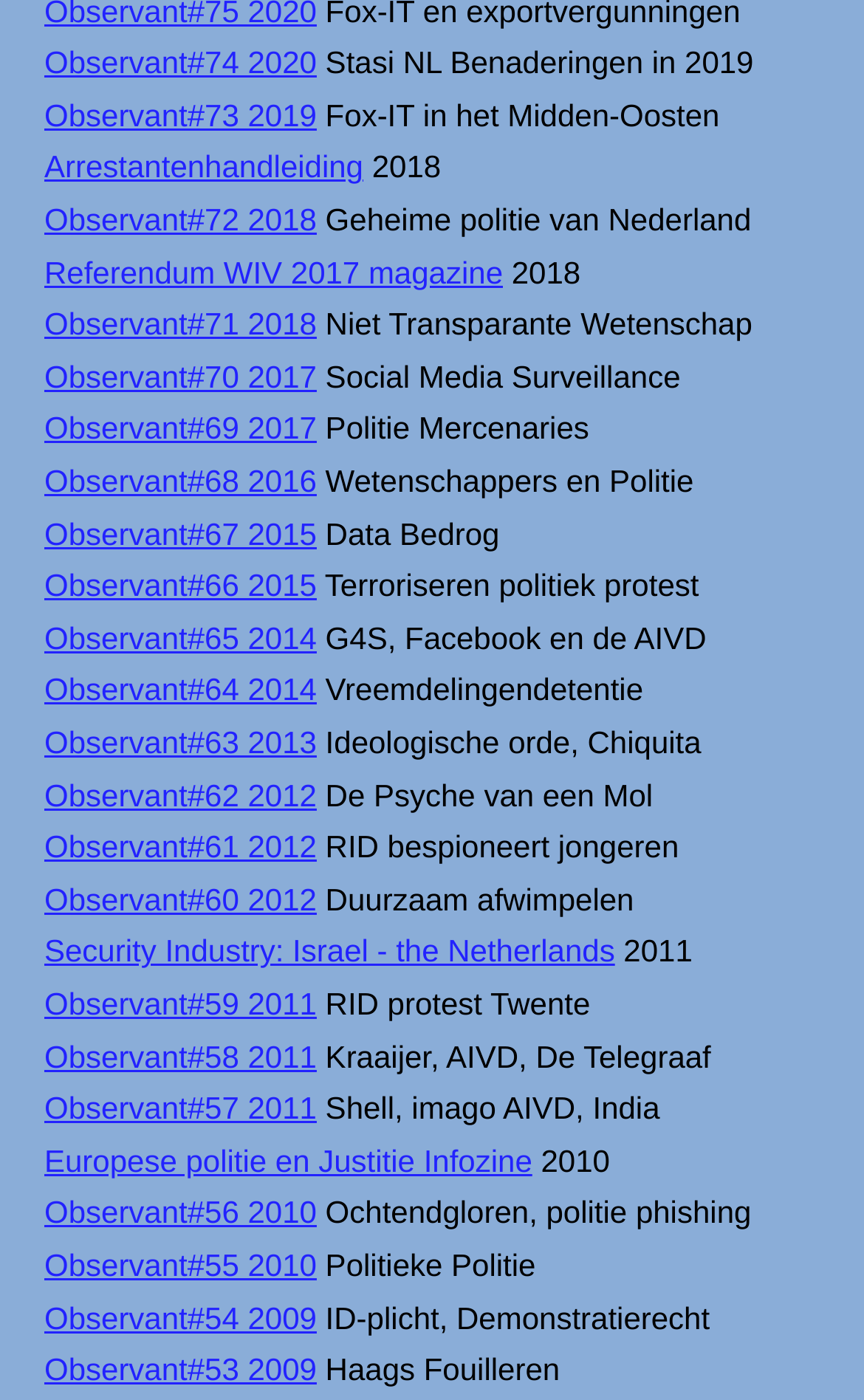Please identify the bounding box coordinates of the element that needs to be clicked to execute the following command: "Read about Stasi NL Benaderingen in 2019". Provide the bounding box using four float numbers between 0 and 1, formatted as [left, top, right, bottom].

[0.367, 0.032, 0.872, 0.057]